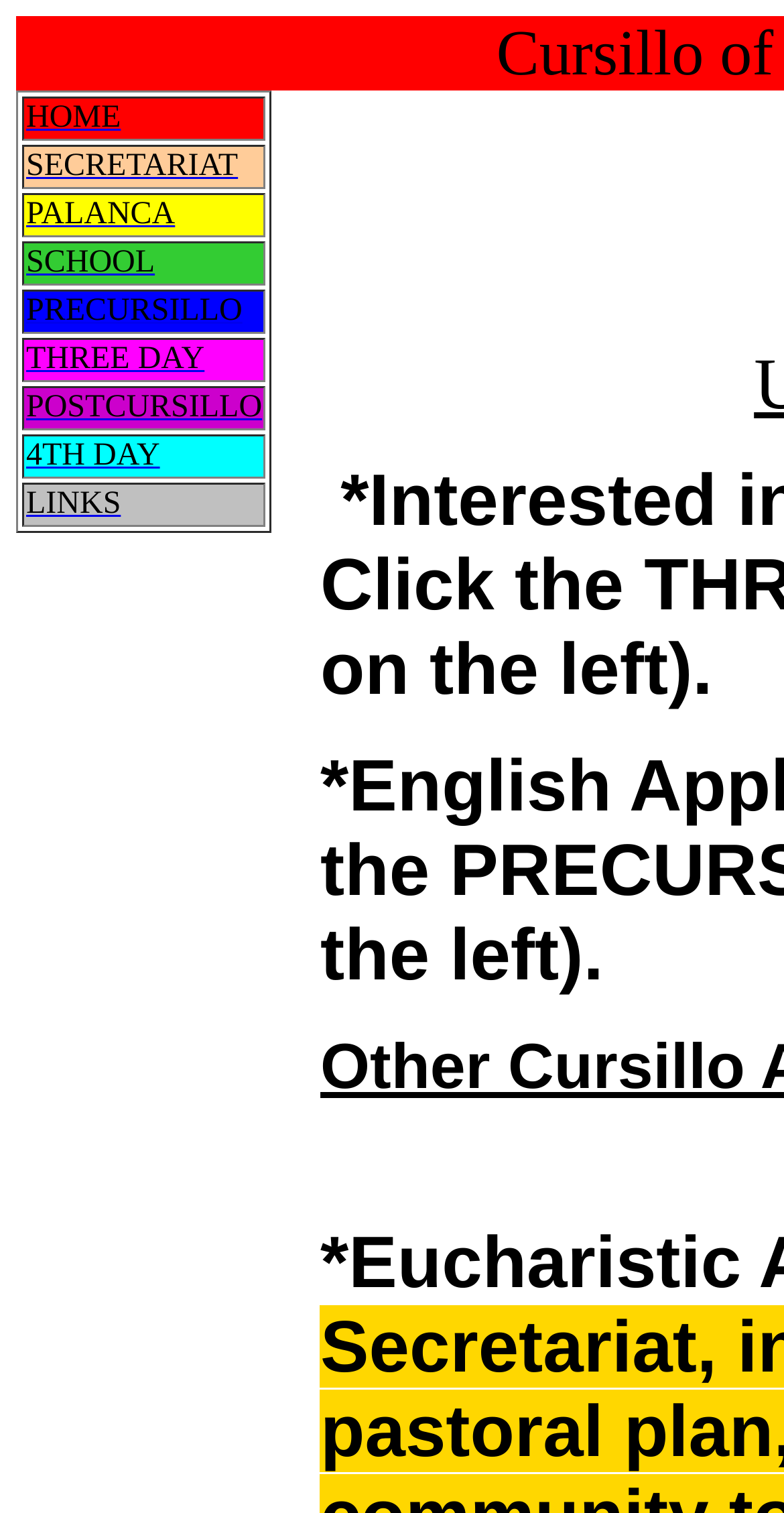Please provide a one-word or phrase answer to the question: 
What is the text of the second grid cell?

SECRETARIAT